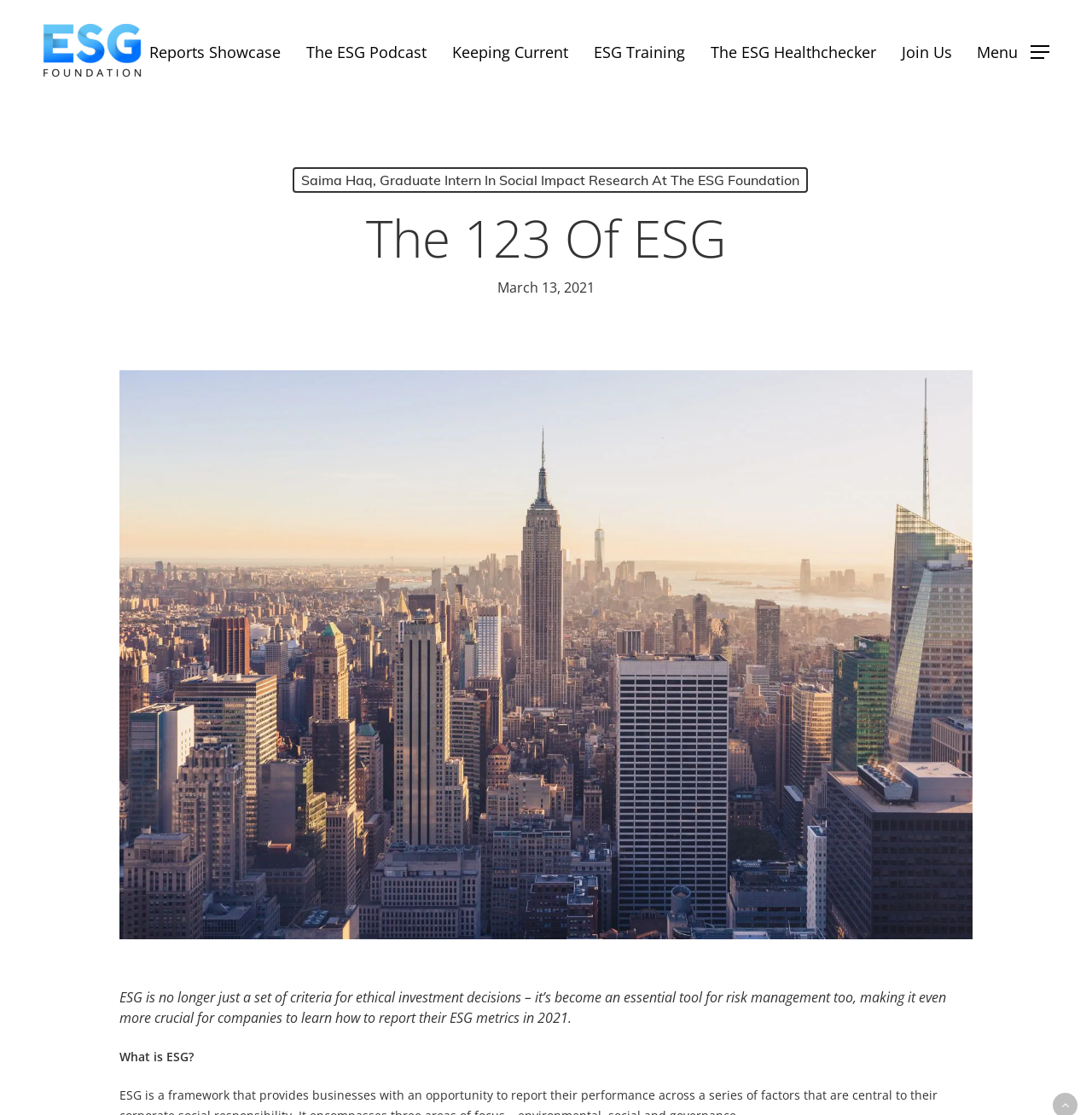Can you find the bounding box coordinates for the element that needs to be clicked to execute this instruction: "Explore ESG Training"? The coordinates should be given as four float numbers between 0 and 1, i.e., [left, top, right, bottom].

[0.532, 0.041, 0.639, 0.052]